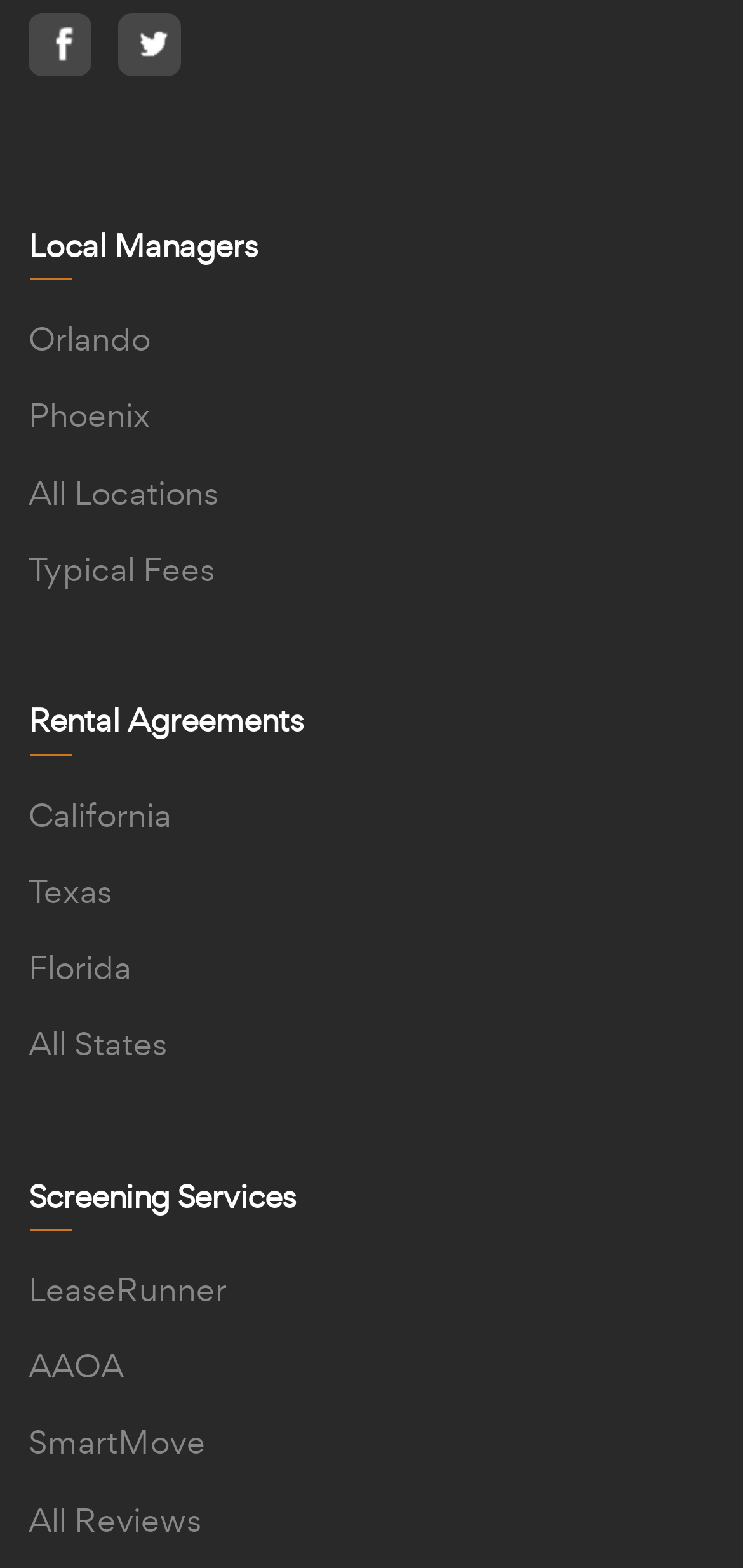From the webpage screenshot, predict the bounding box coordinates (top-left x, top-left y, bottom-right x, bottom-right y) for the UI element described here: Texas

[0.038, 0.555, 0.151, 0.582]